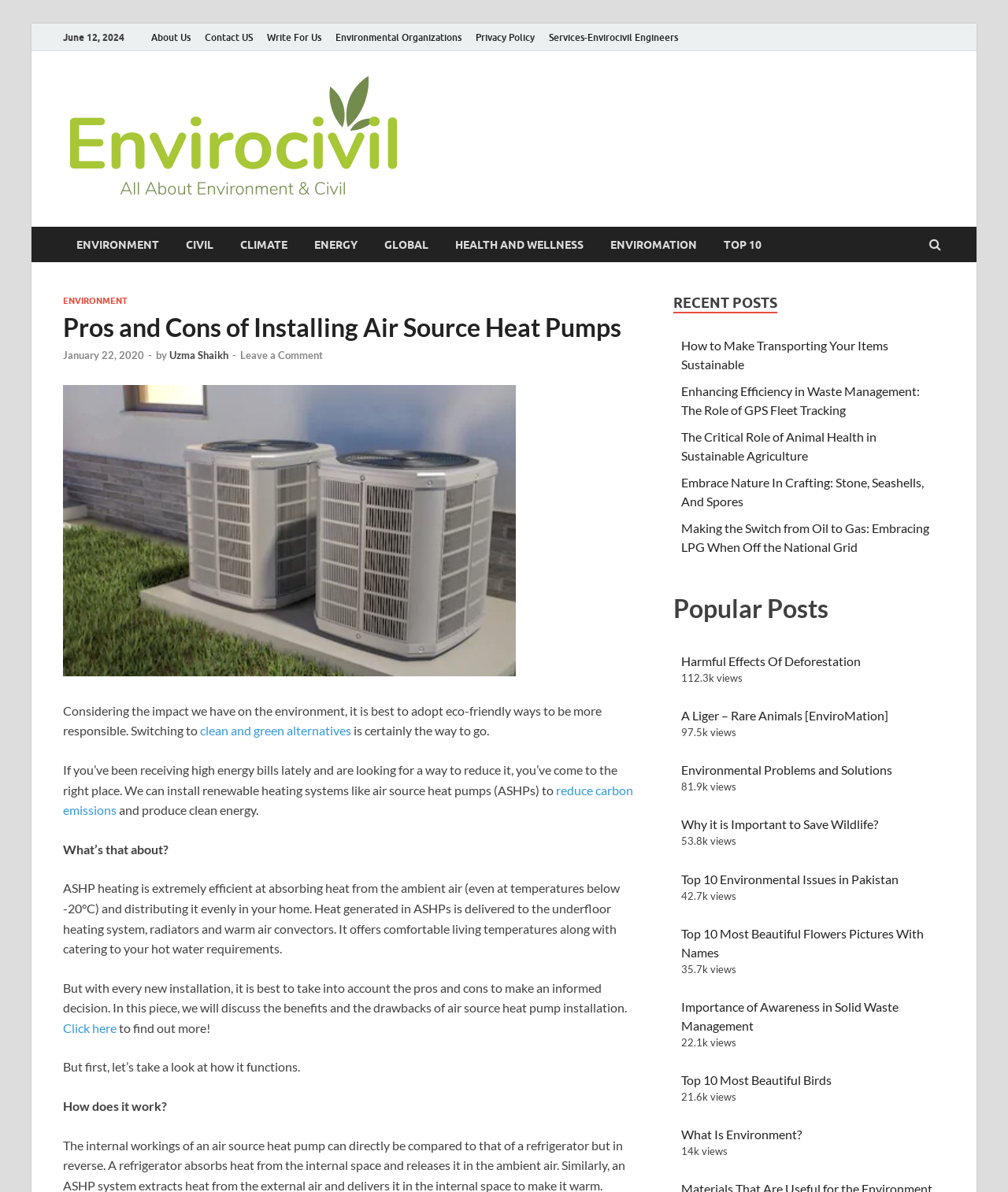Please locate the bounding box coordinates of the element that should be clicked to achieve the given instruction: "Find out more about air source heat pump installation".

[0.062, 0.856, 0.116, 0.868]